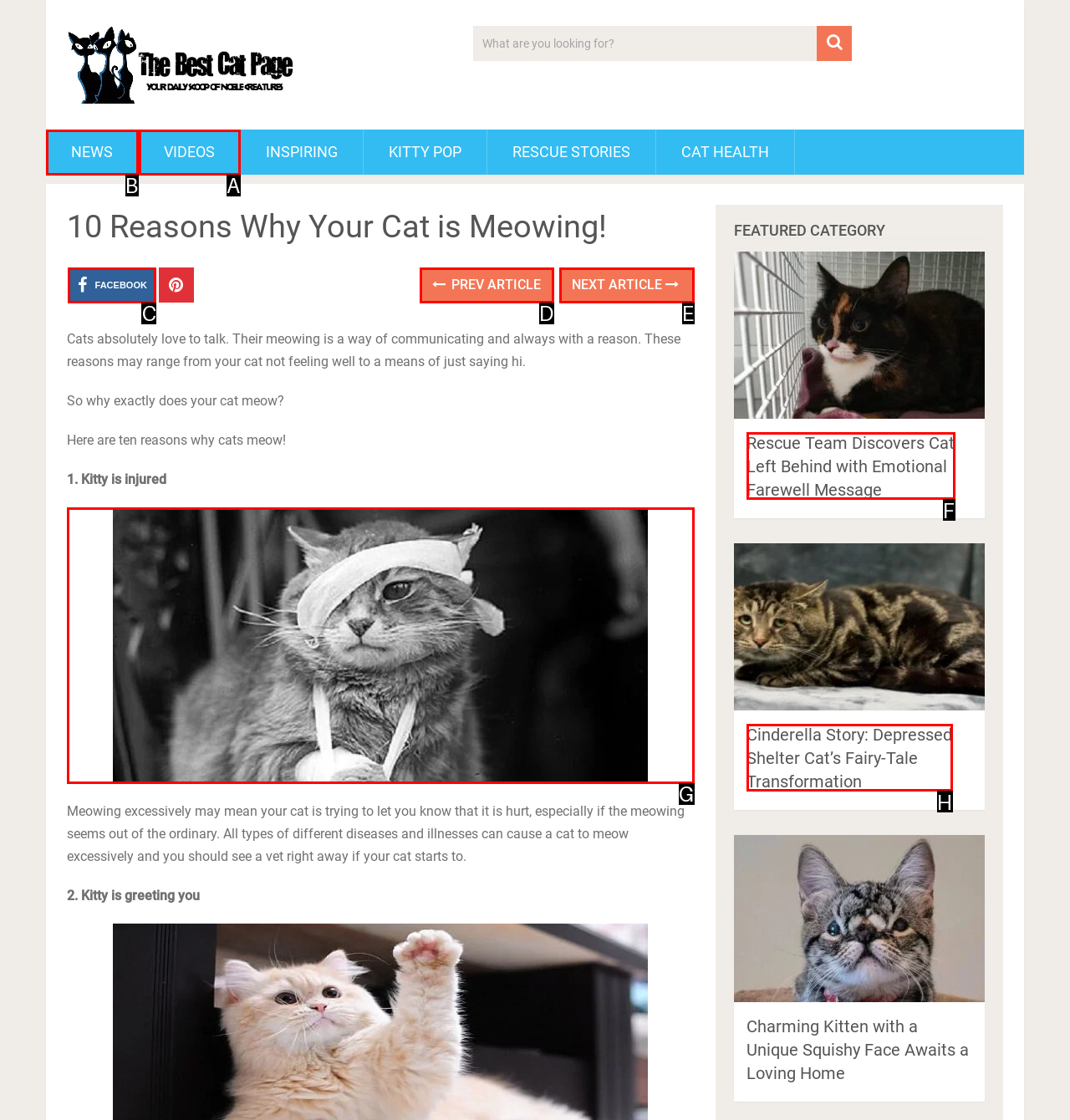Select the letter of the option that should be clicked to achieve the specified task: Go to NEWS page. Respond with just the letter.

B